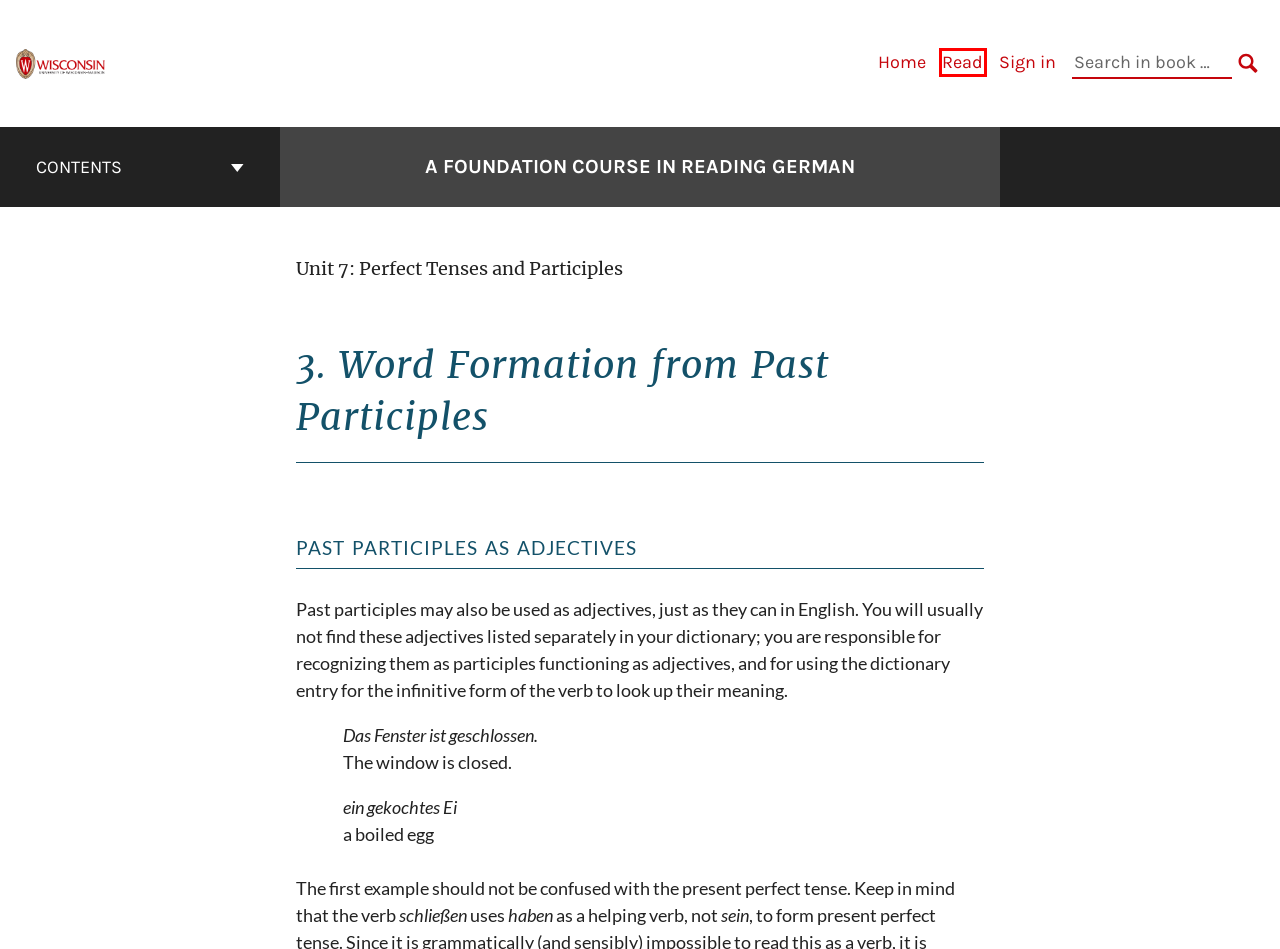You have a screenshot of a webpage with a red rectangle bounding box around an element. Identify the best matching webpage description for the new page that appears after clicking the element in the bounding box. The descriptions are:
A. University of Wisconsin Pressbooks – Publishing Open Texts at UW-Madison
B. Log In ‹ A Foundation Course in Reading German — Pressbooks
C. CC BY-NC-SA 4.0 Deed | Attribution-NonCommercial-ShareAlike 4.0 International
 | Creative Commons
D. About this Book – A Foundation Course in Reading German
E. 2. Past  Perfect Tense – A Foundation Course in Reading German
F. Pressbooks Directory
G. 4. Present Participles – A Foundation Course in Reading German
H. A Foundation Course in Reading German – Simple Book Publishing

D